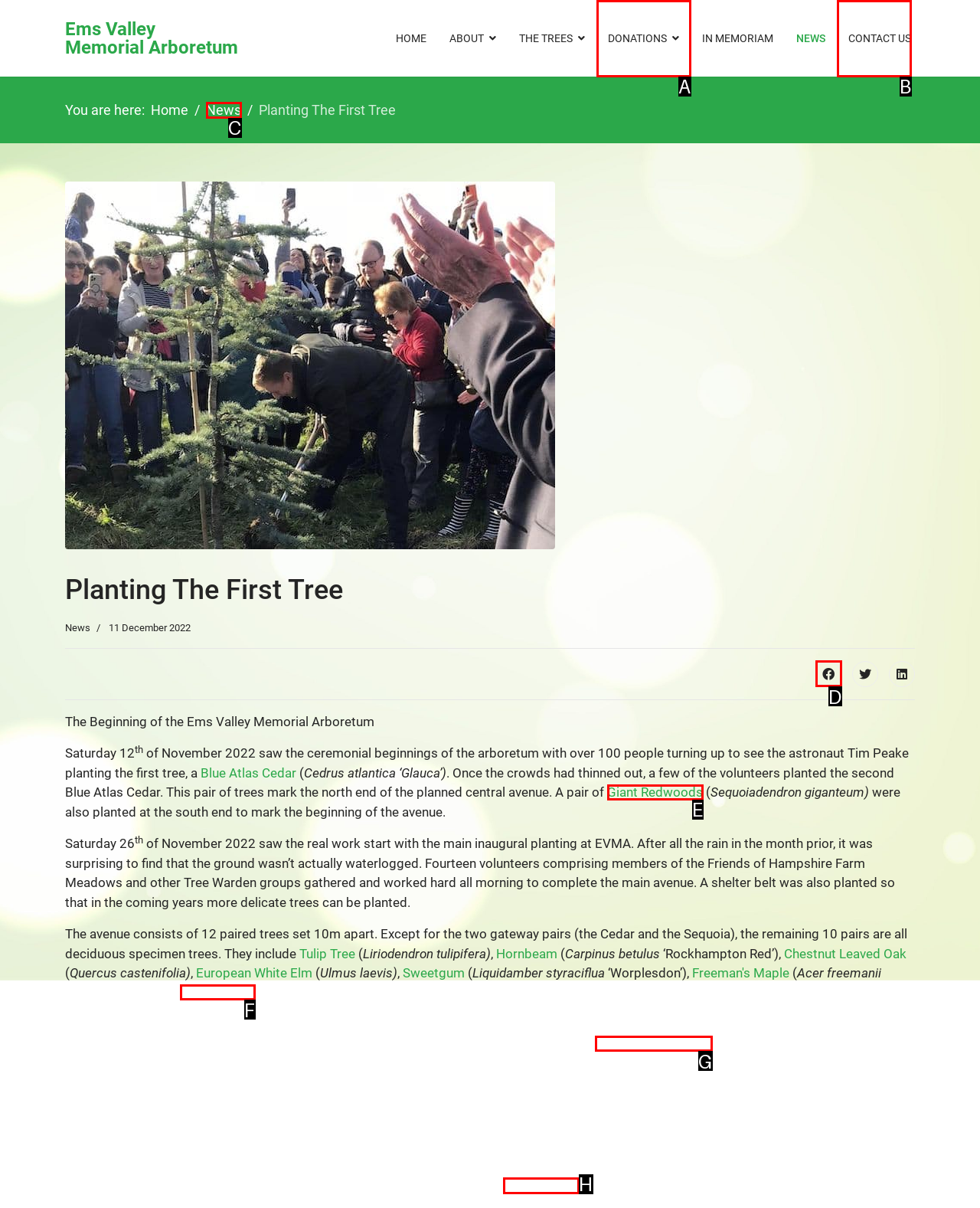Determine which HTML element to click on in order to complete the action: Check the 'photo gallery'.
Reply with the letter of the selected option.

H